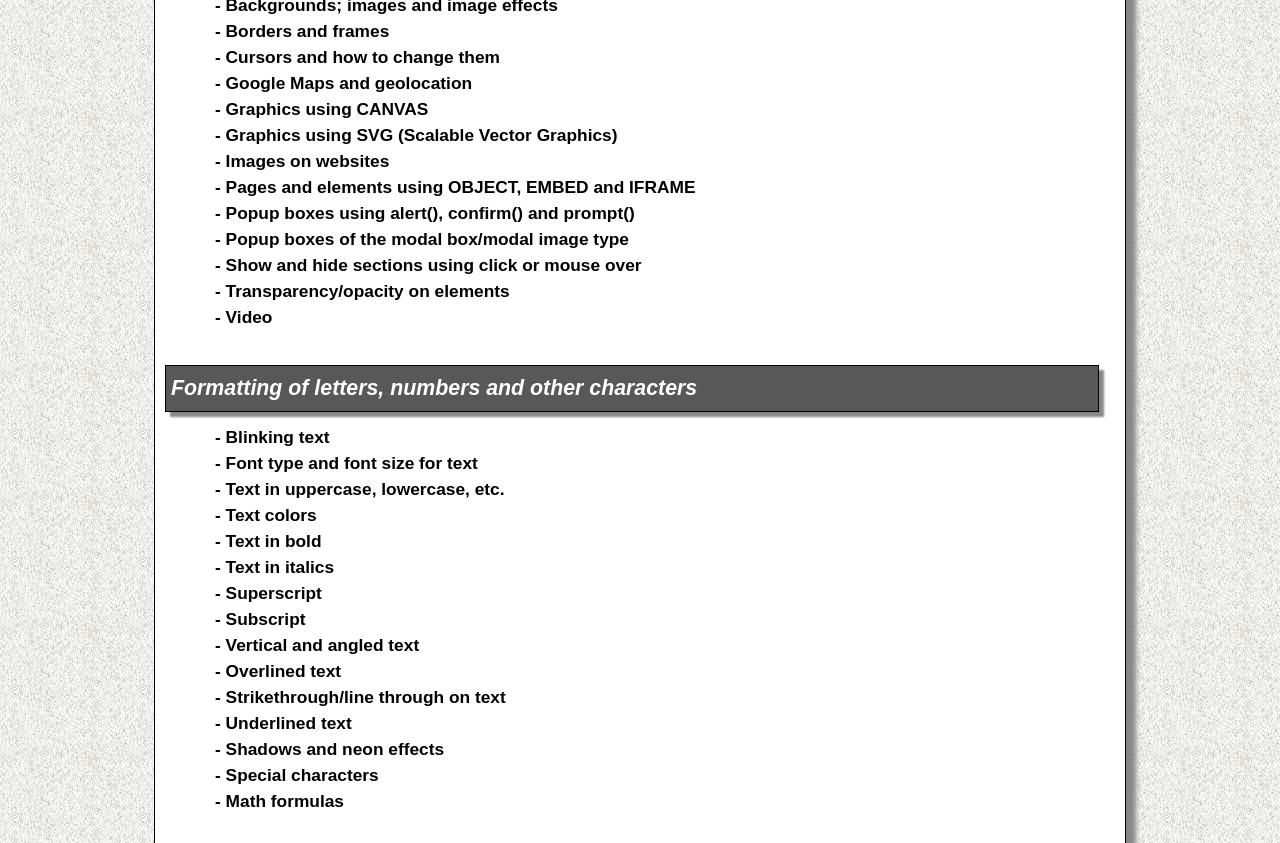Find the UI element described as: "Privacy Policy" and predict its bounding box coordinates. Ensure the coordinates are four float numbers between 0 and 1, [left, top, right, bottom].

None